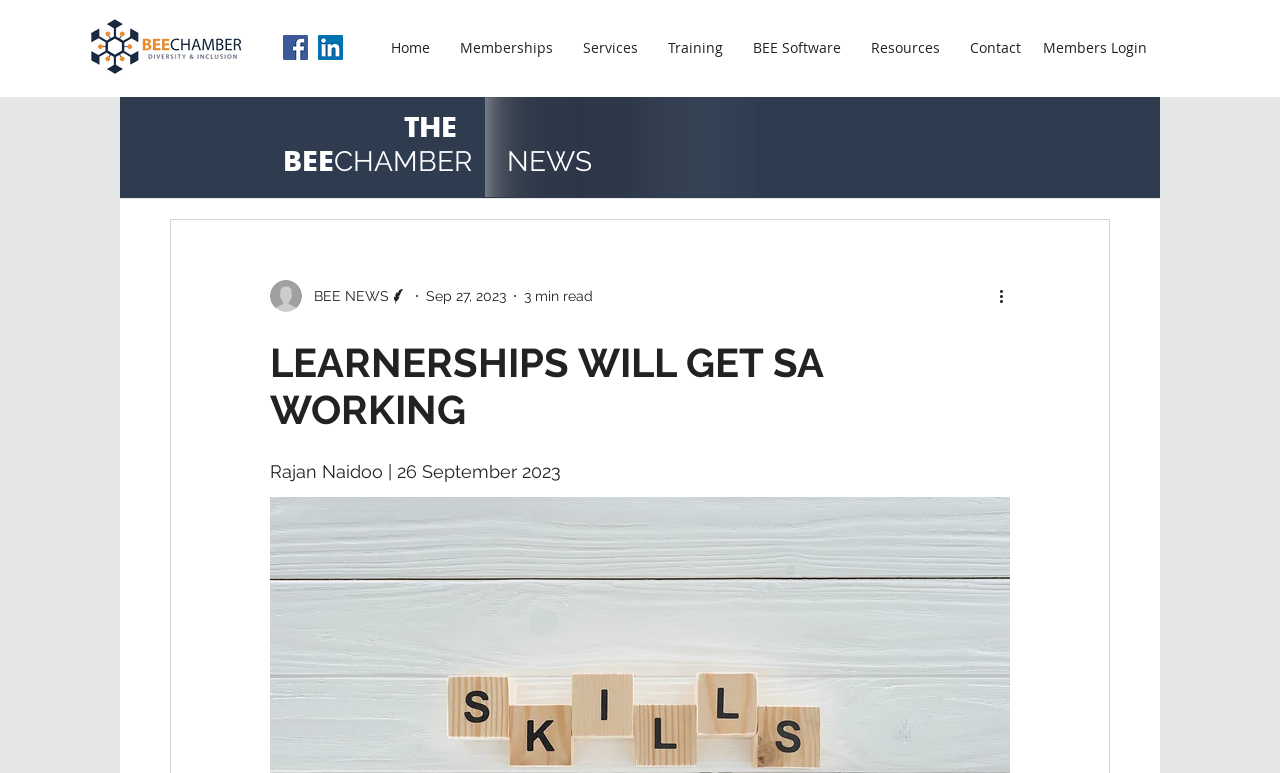Determine the bounding box coordinates for the element that should be clicked to follow this instruction: "Read more about the news". The coordinates should be given as four float numbers between 0 and 1, in the format [left, top, right, bottom].

[0.778, 0.367, 0.797, 0.398]